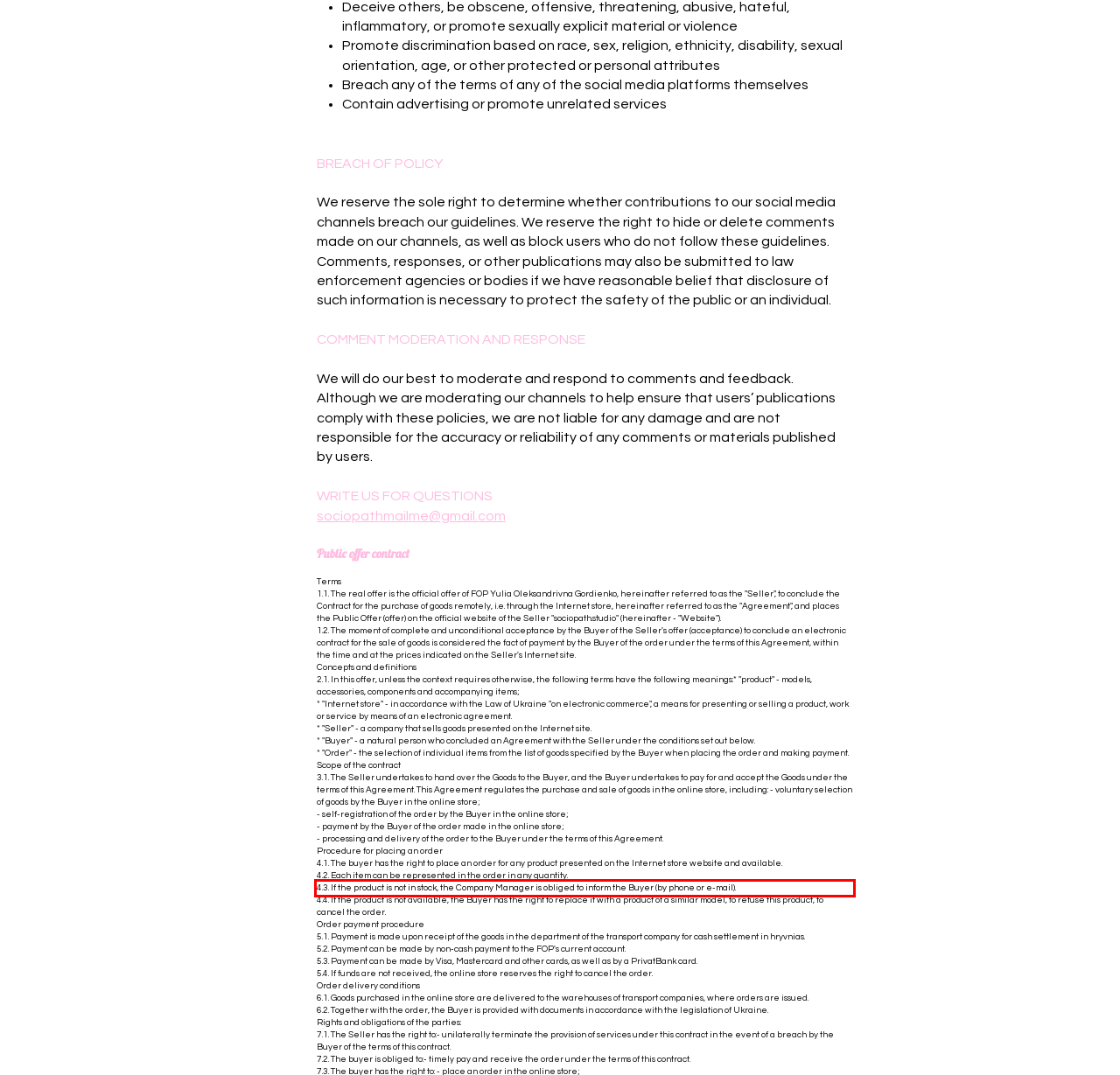Look at the provided screenshot of the webpage and perform OCR on the text within the red bounding box.

4.3. If the product is not in stock, the Company Manager is obliged to inform the Buyer (by phone or e-mail).